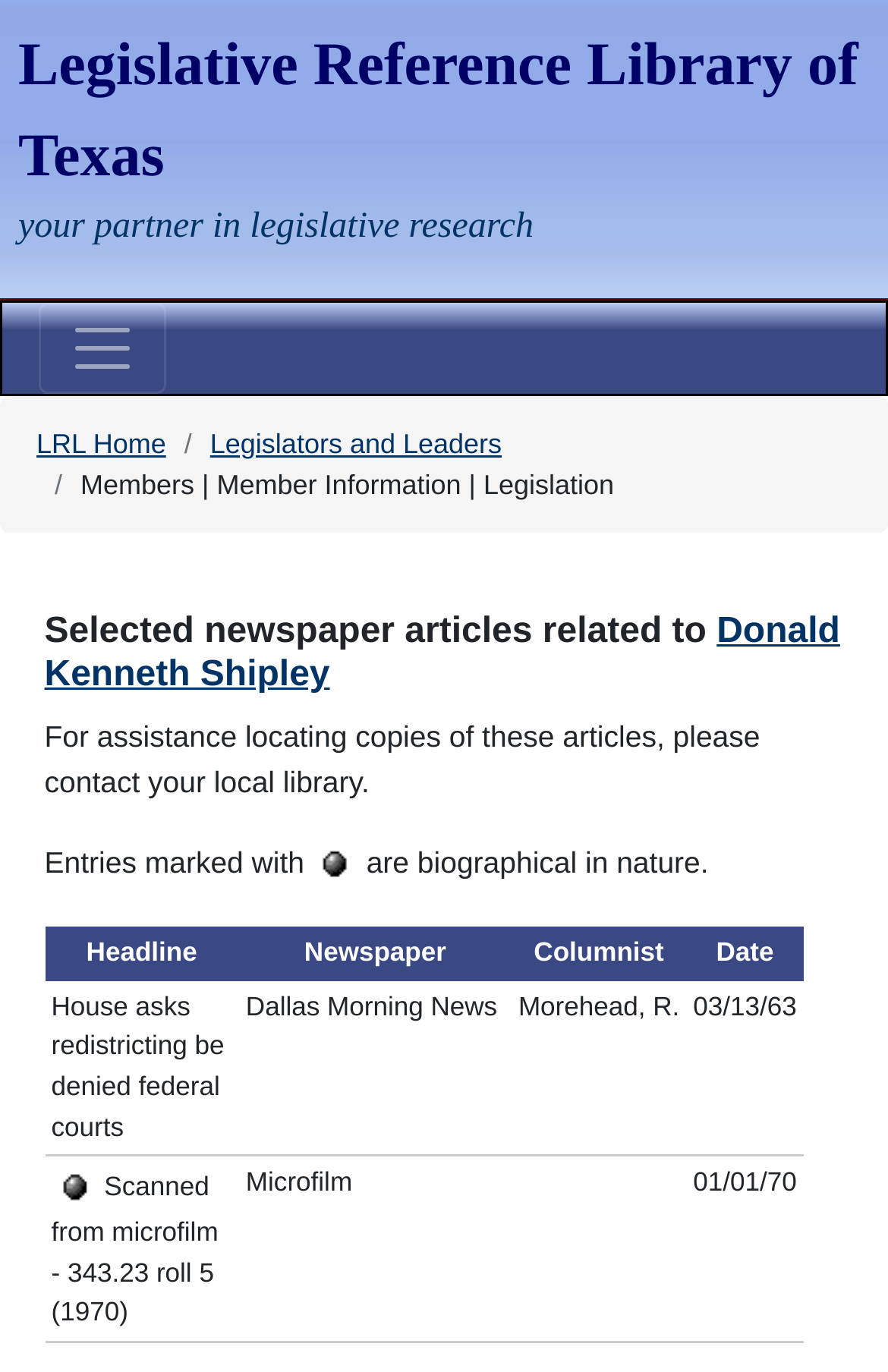What is the source of the newspaper article 'Scanned from microfilm - 343.23 roll 5 (1970)'?
Using the image, provide a detailed and thorough answer to the question.

The table on the webpage lists newspaper articles, and the article 'Scanned from microfilm - 343.23 roll 5 (1970)' has a source column with the value 'Microfilm'.